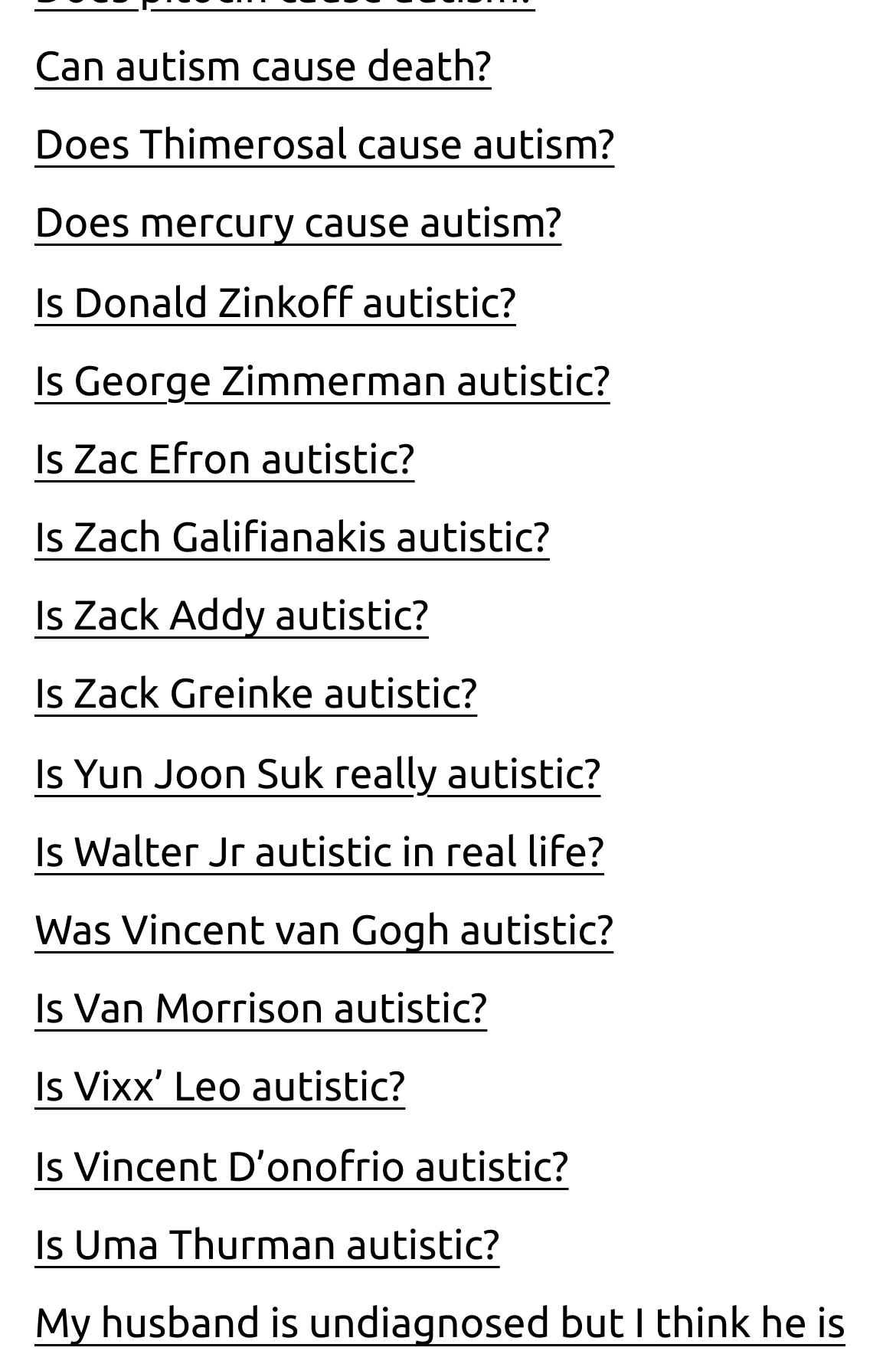Please locate the bounding box coordinates of the region I need to click to follow this instruction: "Click on 'Can autism cause death?'".

[0.038, 0.032, 0.549, 0.066]